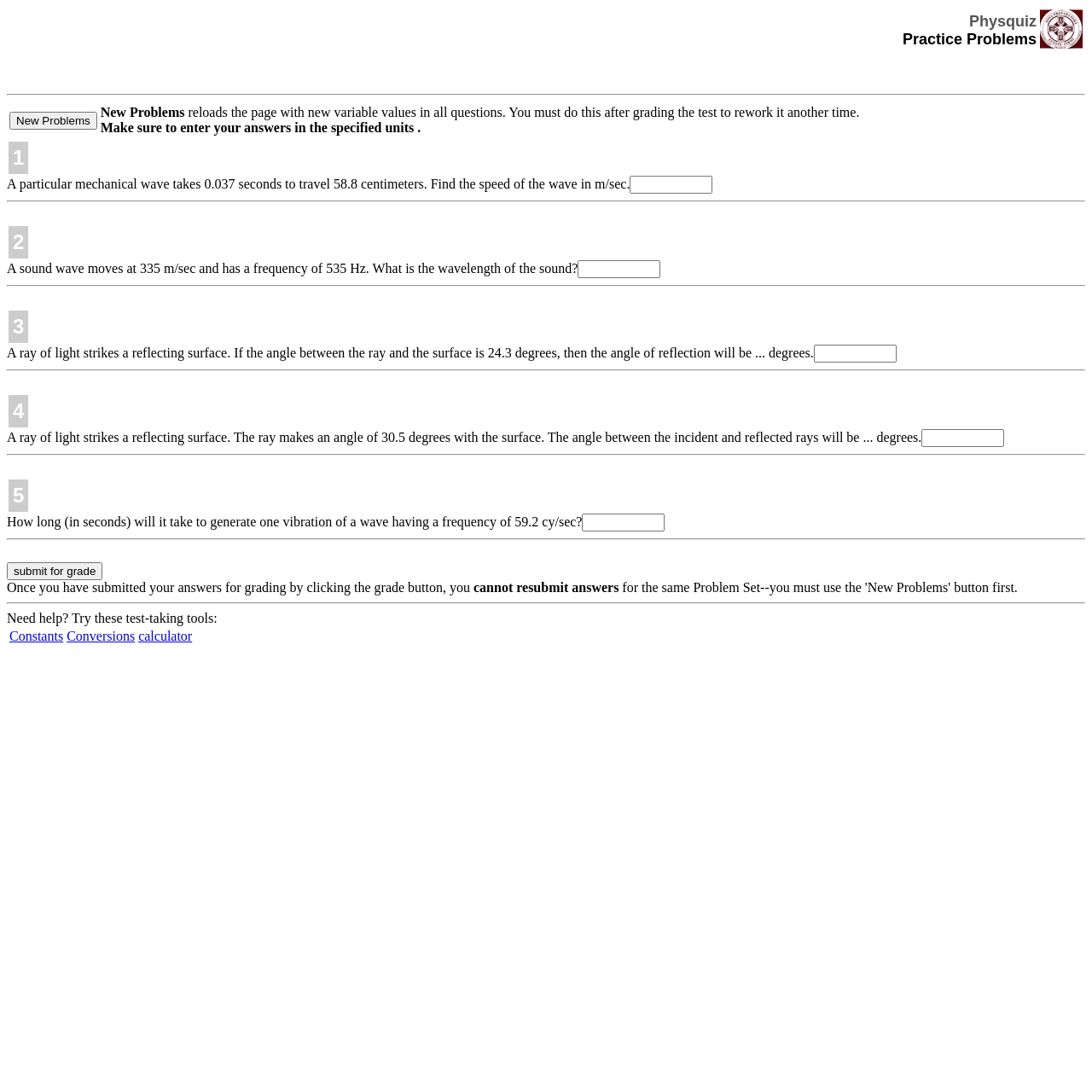What is the function of the separators on the page?
Please respond to the question with as much detail as possible.

The separators on the page are horizontal lines that separate different sections of the page. They are used to visually distinguish between different parts of the page, such as between the problem statements and the textboxes.